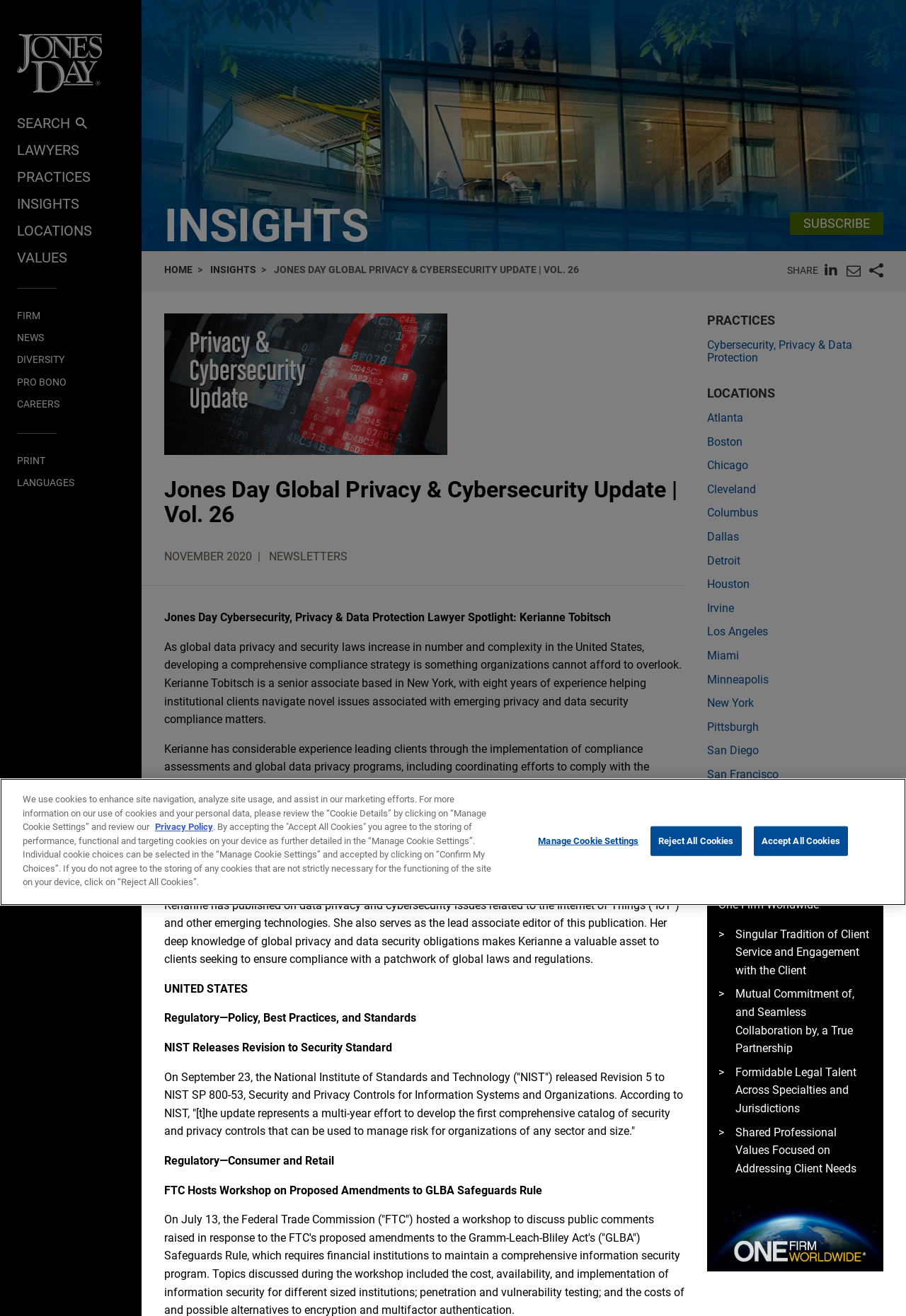Describe the entire webpage, focusing on both content and design.

This webpage is about Jones Day's Global Privacy and Cybersecurity Update, specifically Volume 26. At the top, there is a navigation bar with links to various sections of the website, including "Lawyers", "Practices", "Insights", "Locations", and more. Below the navigation bar, there is a heading that reads "INSIGHTS" and a link to subscribe to the newsletter.

The main content of the page is divided into two columns. The left column features a lawyer spotlight, highlighting Kerianne Tobitsch, a senior associate at Jones Day who specializes in cybersecurity, privacy, and data protection. The text describes her experience and expertise in helping clients navigate complex compliance matters.

Below the lawyer spotlight, there are several sections with headings such as "UNITED STATES", "Regulatory—Policy, Best Practices, and Standards", and "Regulatory—Consumer and Retail". Each section contains brief summaries of news articles or updates related to cybersecurity and privacy.

The right column features a complementary section with links to various practices, locations, and other resources. There is also a section titled "WHY Jones Day?" that outlines the firm's values and mission.

At the bottom of the page, there is a cookie banner that alerts users to the website's use of cookies and provides options to manage cookie settings or reject all cookies.

Throughout the page, there are several images, including a logo for Jones Day and a graphic related to the Global Privacy and Cybersecurity Update.